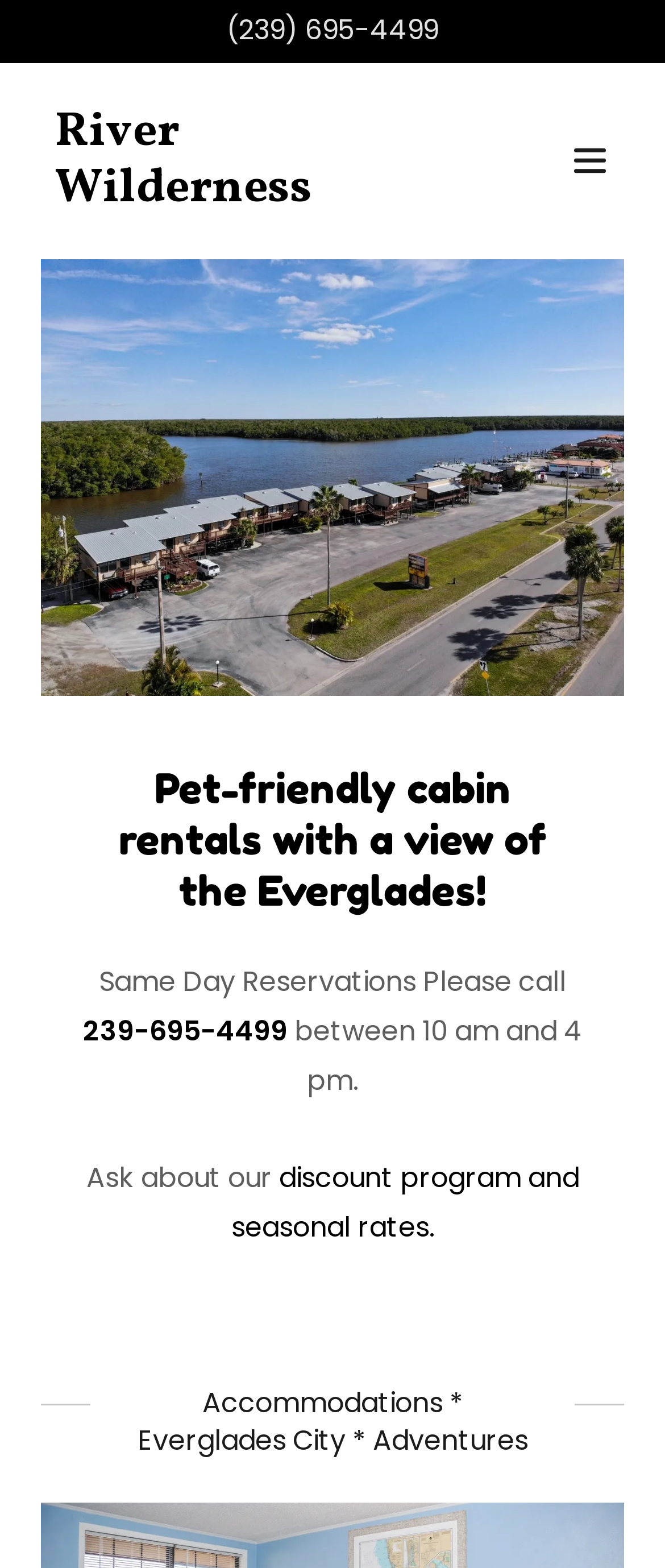What is the phone number for same-day reservations?
Examine the image and provide an in-depth answer to the question.

I found the phone number by looking at the section that says 'Same Day Reservations' and finding the link that says '(239) 695-4499'.